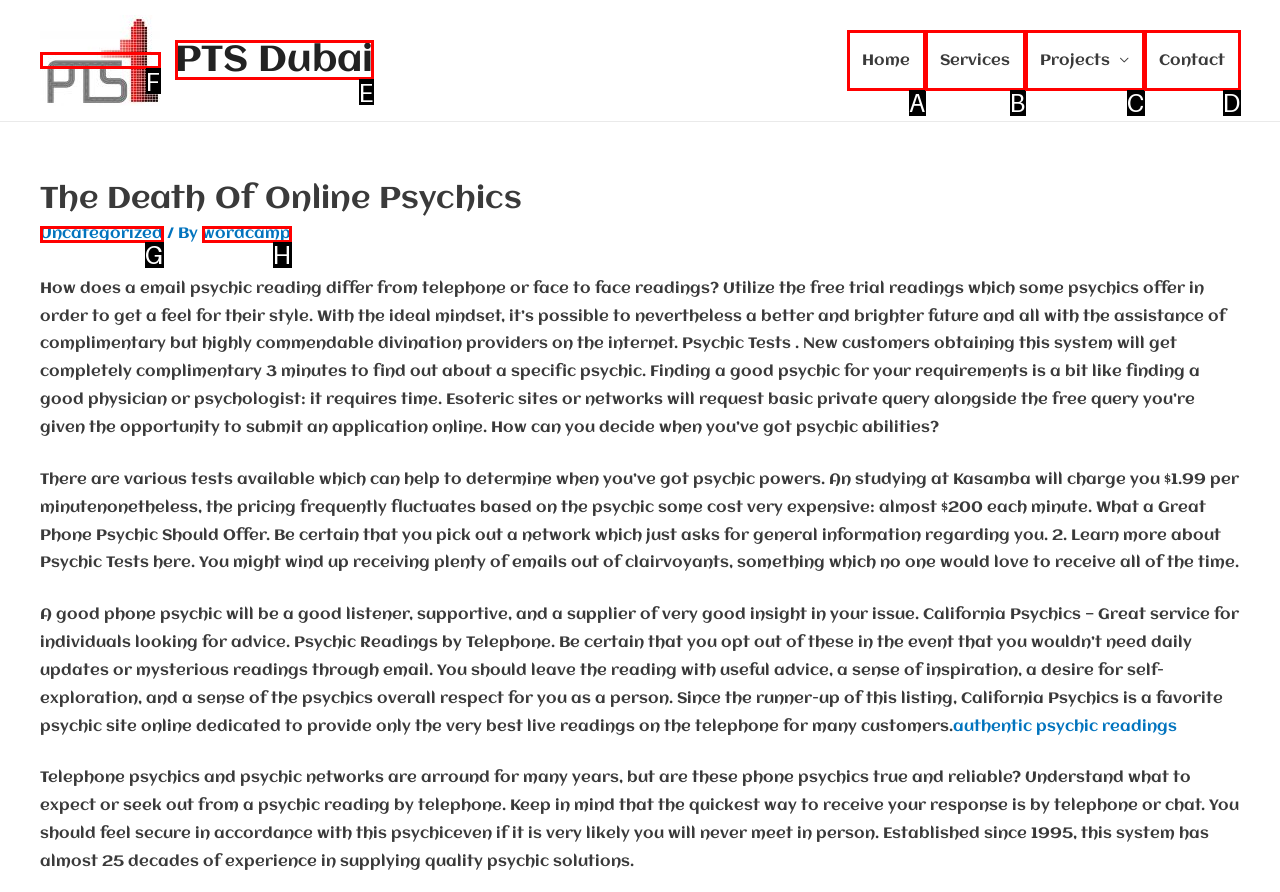Identify the UI element described as: PTS Dubai
Answer with the option's letter directly.

E